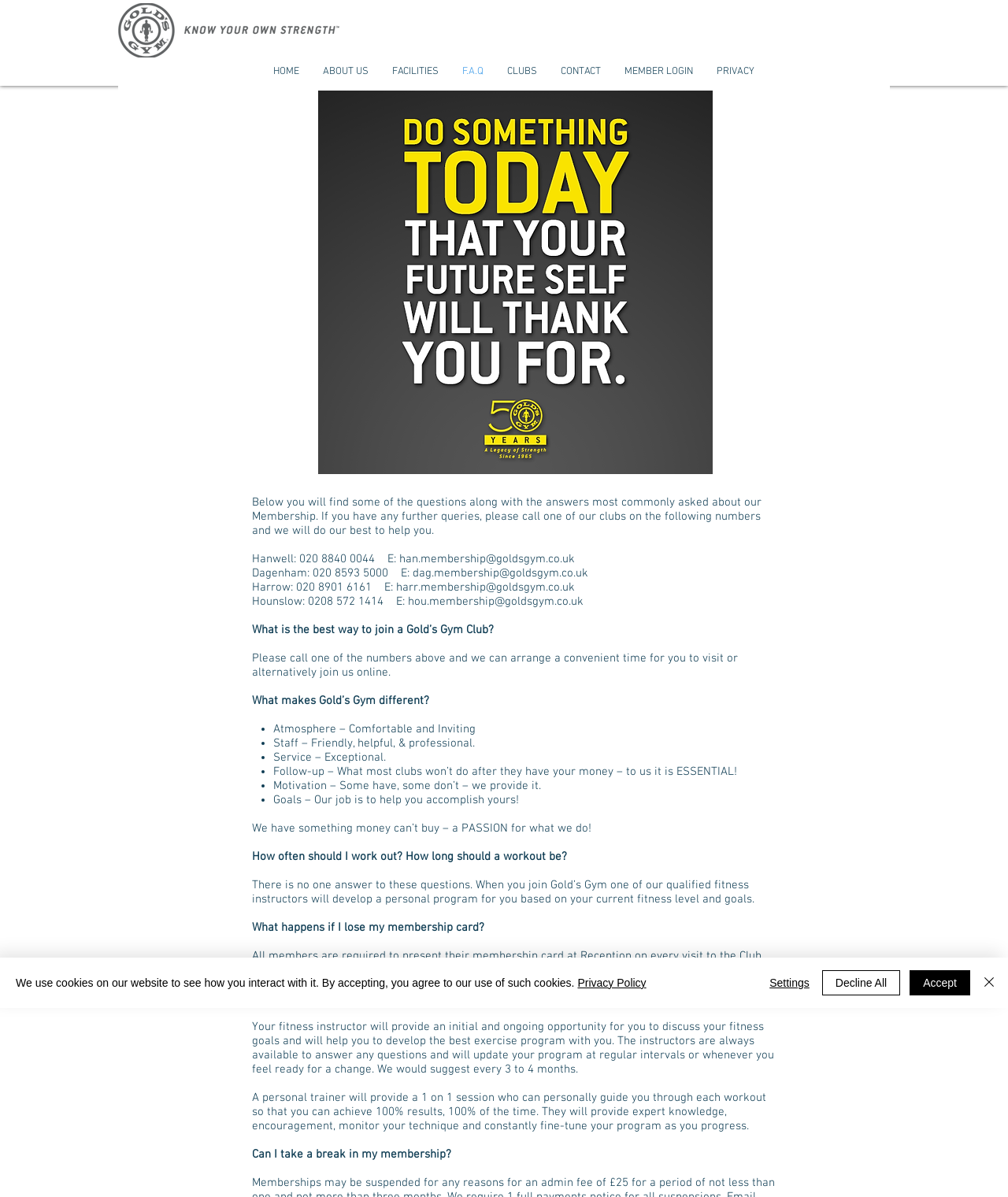Please determine the bounding box coordinates of the area that needs to be clicked to complete this task: 'Click CONTACT'. The coordinates must be four float numbers between 0 and 1, formatted as [left, top, right, bottom].

[0.545, 0.048, 0.608, 0.072]